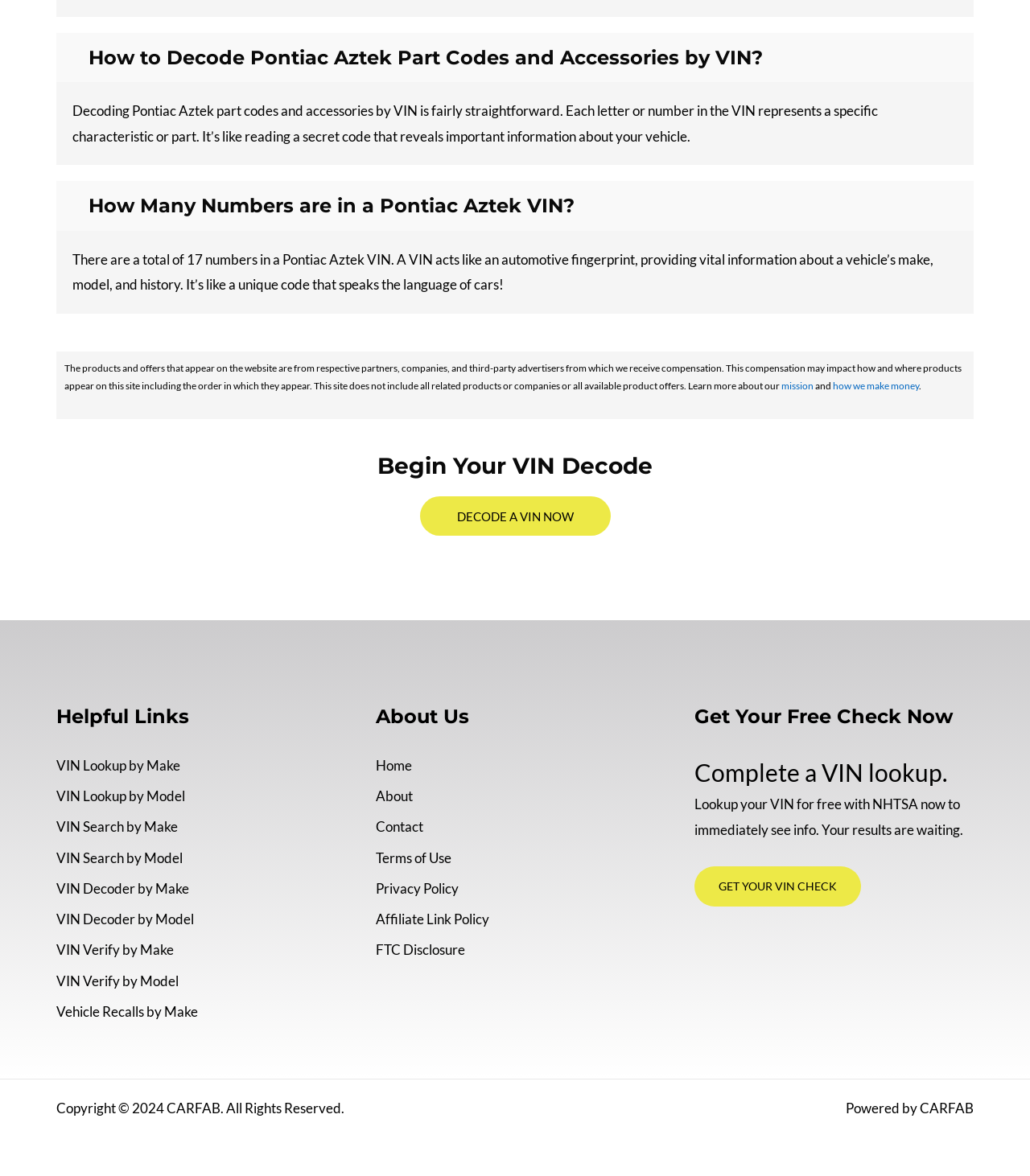What is the name of the website?
Refer to the image and provide a one-word or short phrase answer.

CARFAB